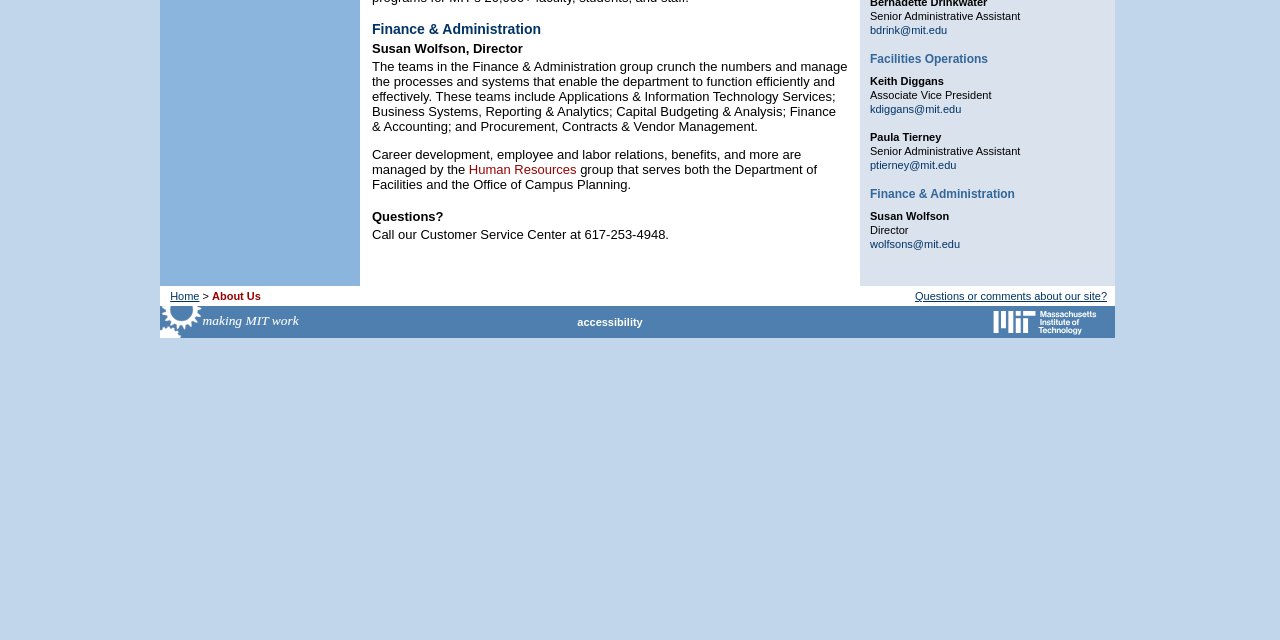Using the given element description, provide the bounding box coordinates (top-left x, top-left y, bottom-right x, bottom-right y) for the corresponding UI element in the screenshot: accessibility

[0.451, 0.494, 0.502, 0.512]